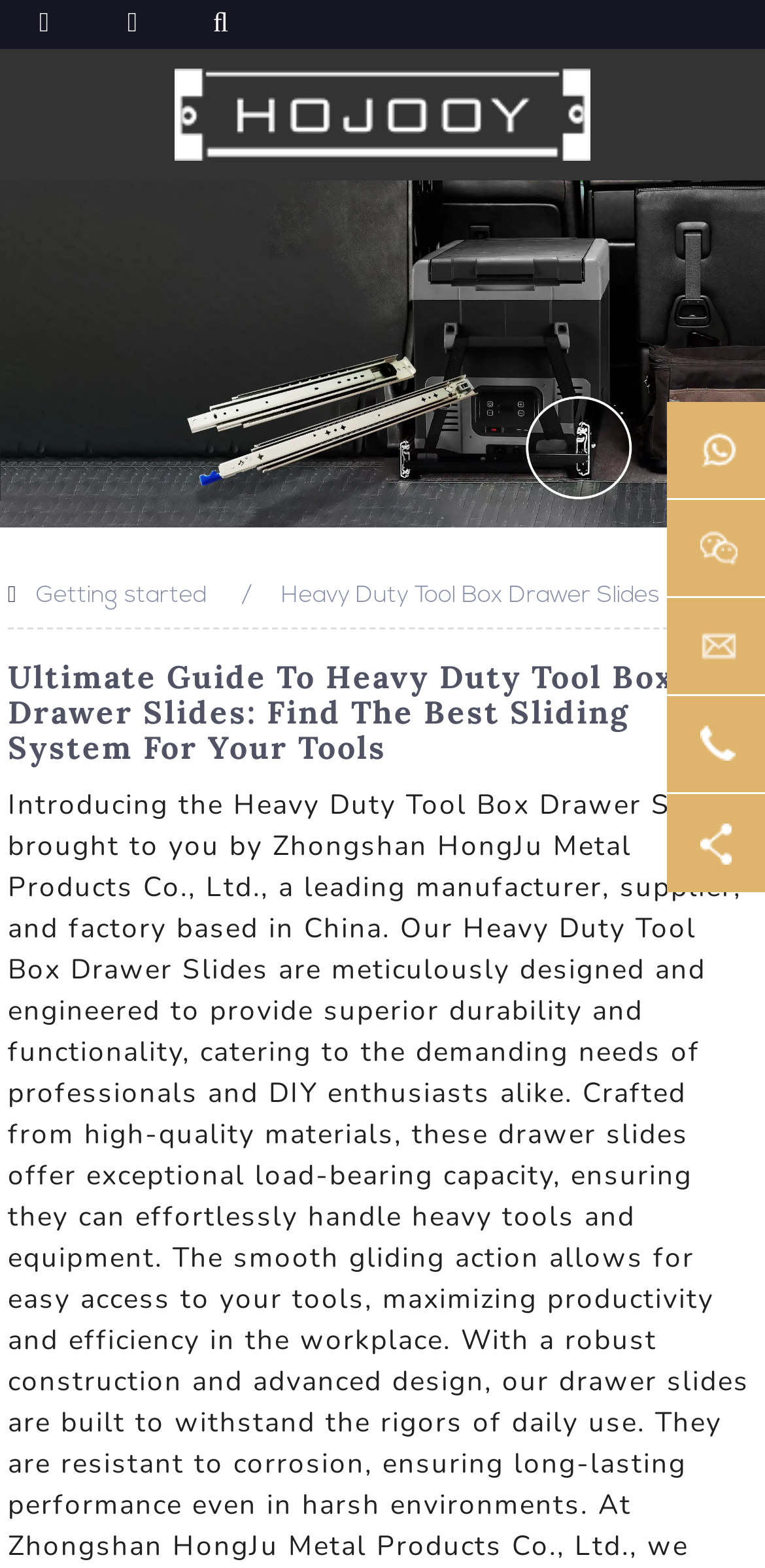What is the main topic of this webpage?
Please provide a single word or phrase based on the screenshot.

Heavy Duty Tool Box Drawer Slides